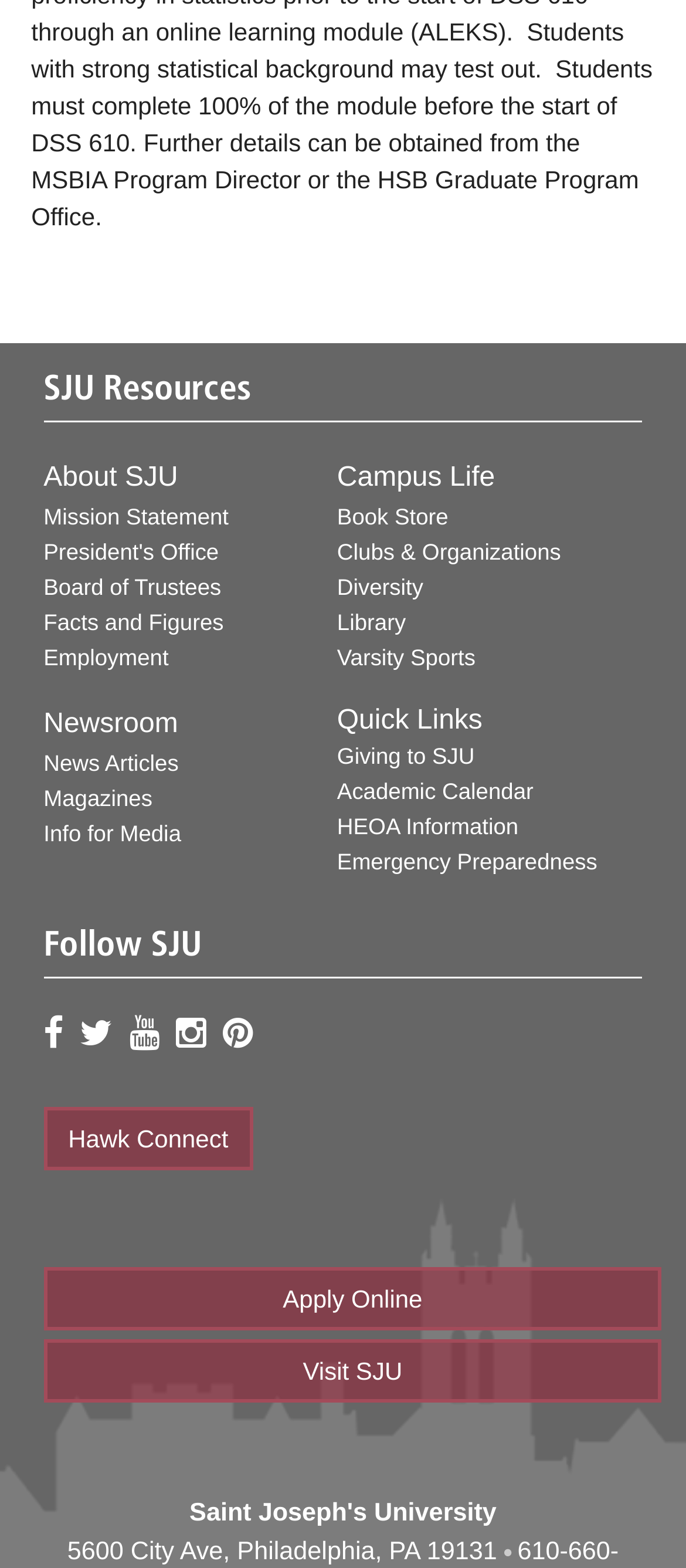Identify the bounding box coordinates of the element to click to follow this instruction: 'Follow SJU on Facebook'. Ensure the coordinates are four float values between 0 and 1, provided as [left, top, right, bottom].

[0.063, 0.648, 0.104, 0.688]